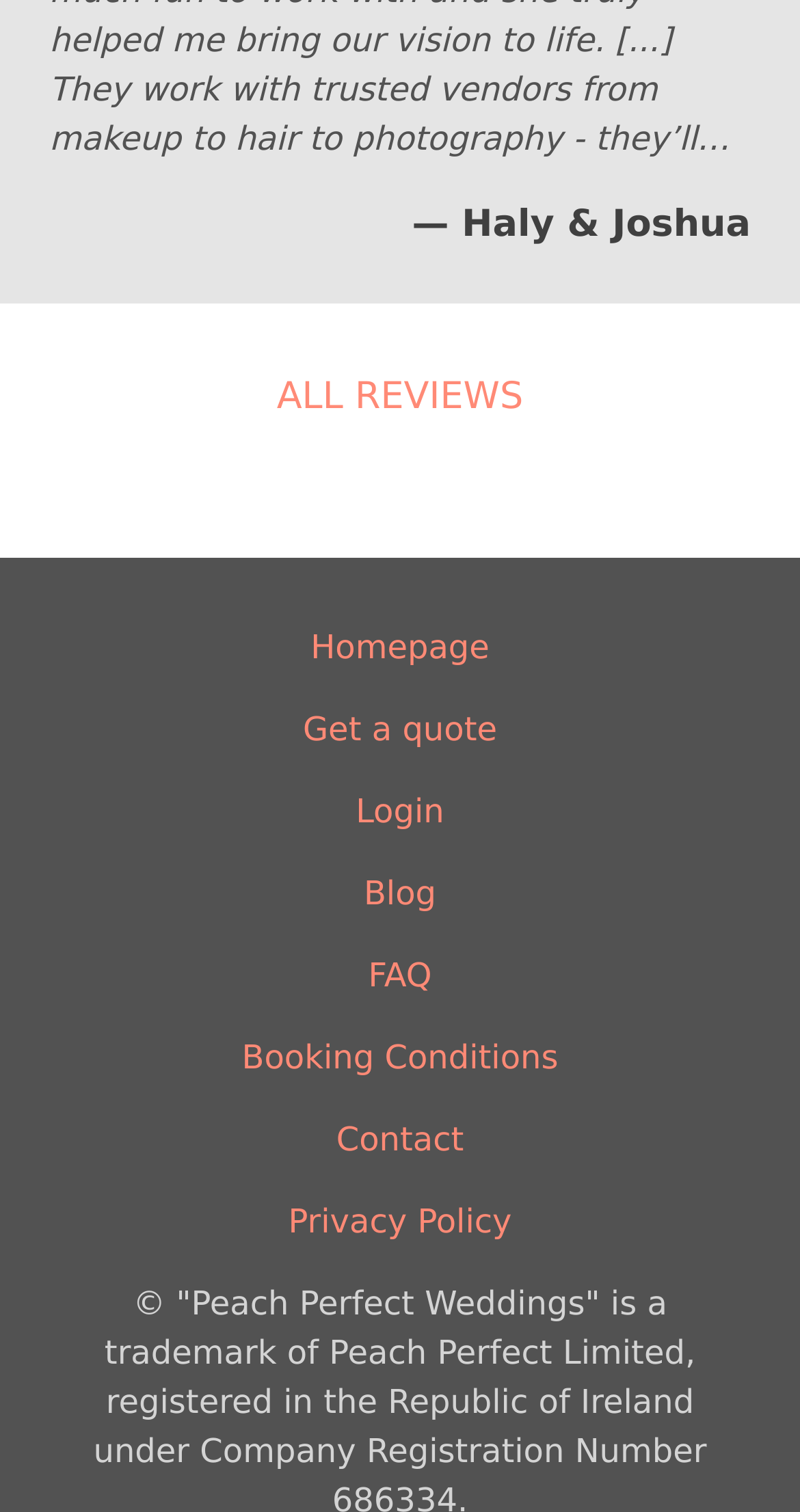Provide a one-word or one-phrase answer to the question:
How many links are present on the webpage?

9